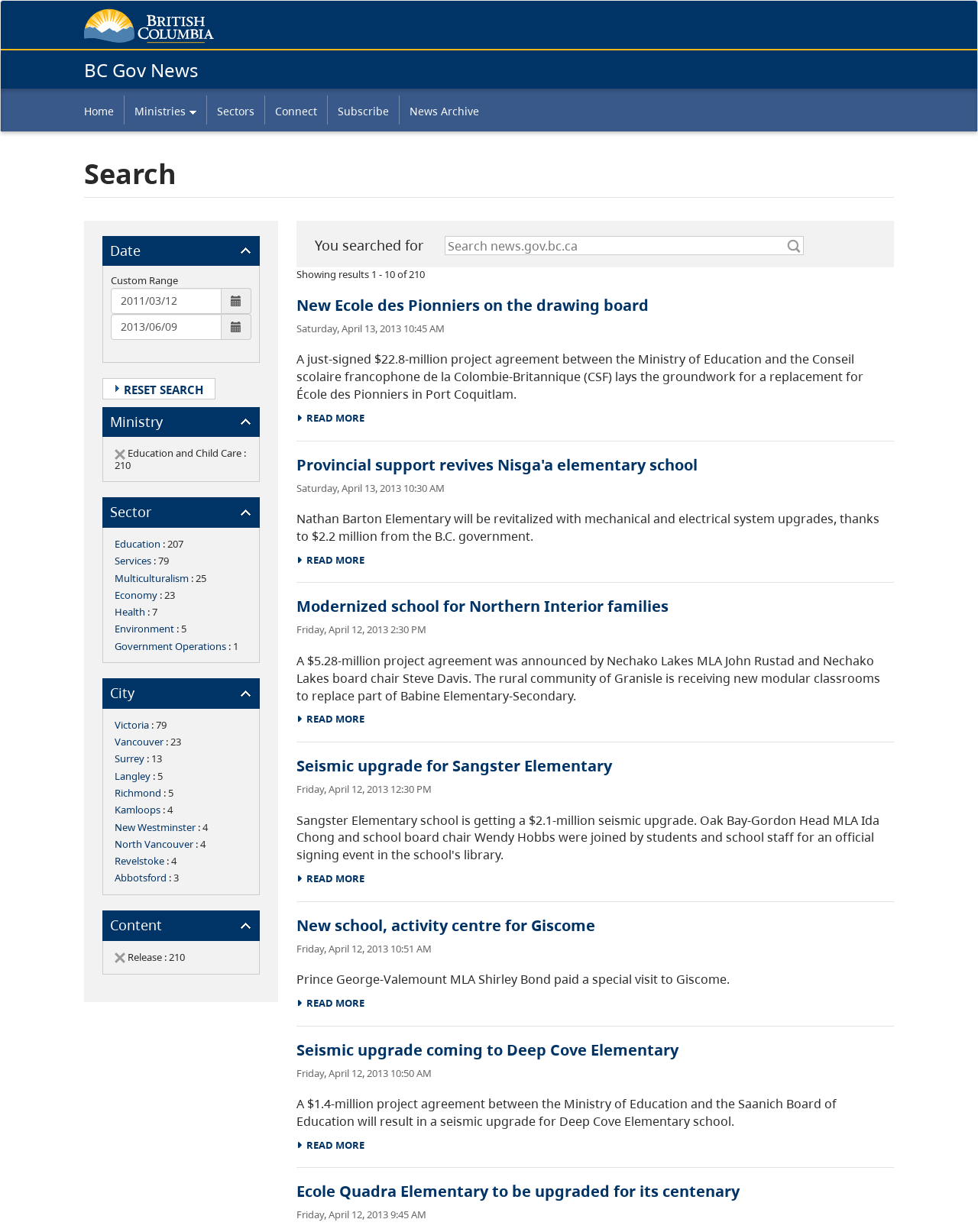Locate the bounding box coordinates of the element that needs to be clicked to carry out the instruction: "Reset search". The coordinates should be given as four float numbers ranging from 0 to 1, i.e., [left, top, right, bottom].

[0.105, 0.307, 0.22, 0.324]